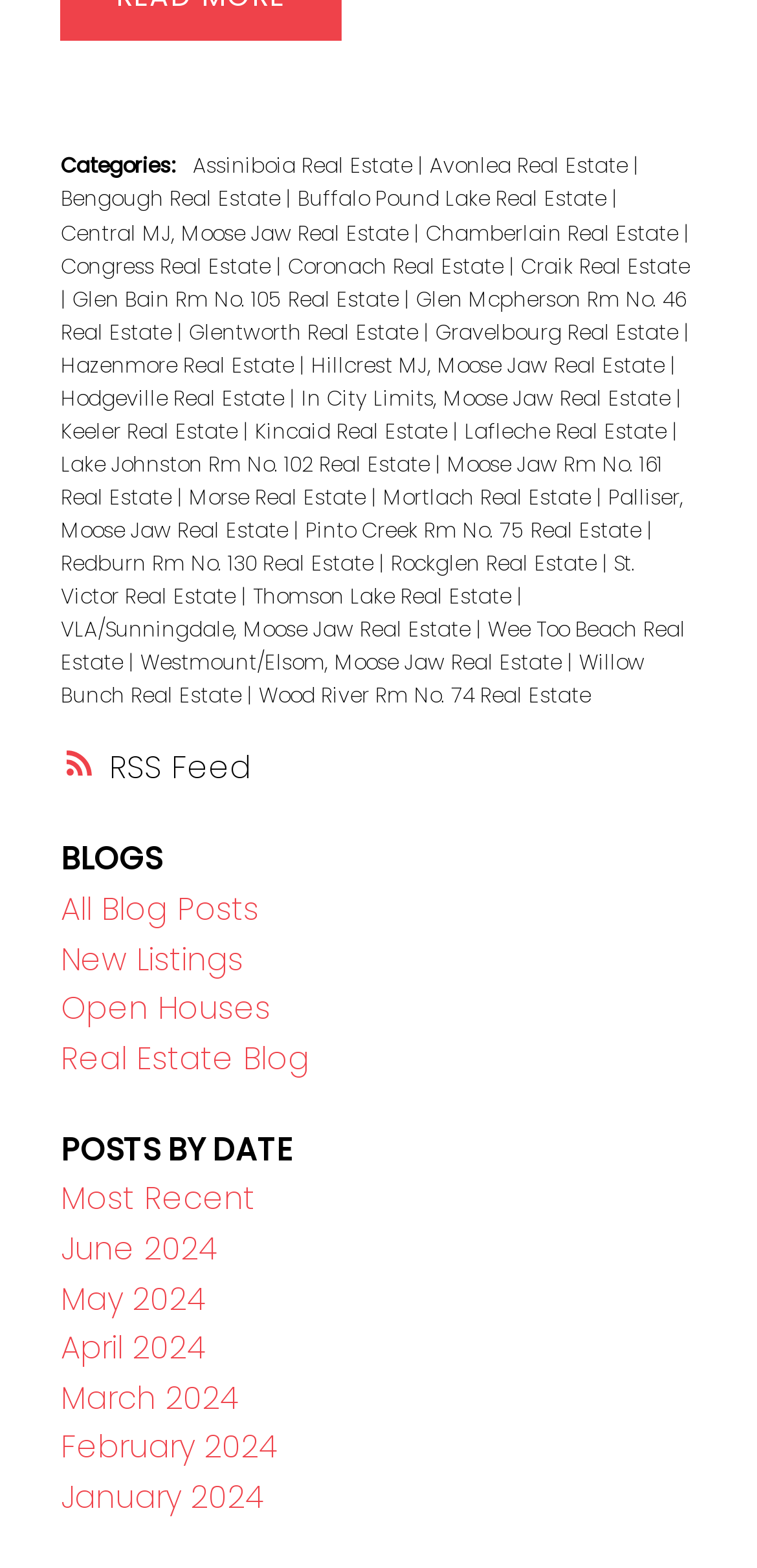Identify and provide the bounding box for the element described by: "Willow Bunch Real Estate".

[0.08, 0.414, 0.852, 0.453]